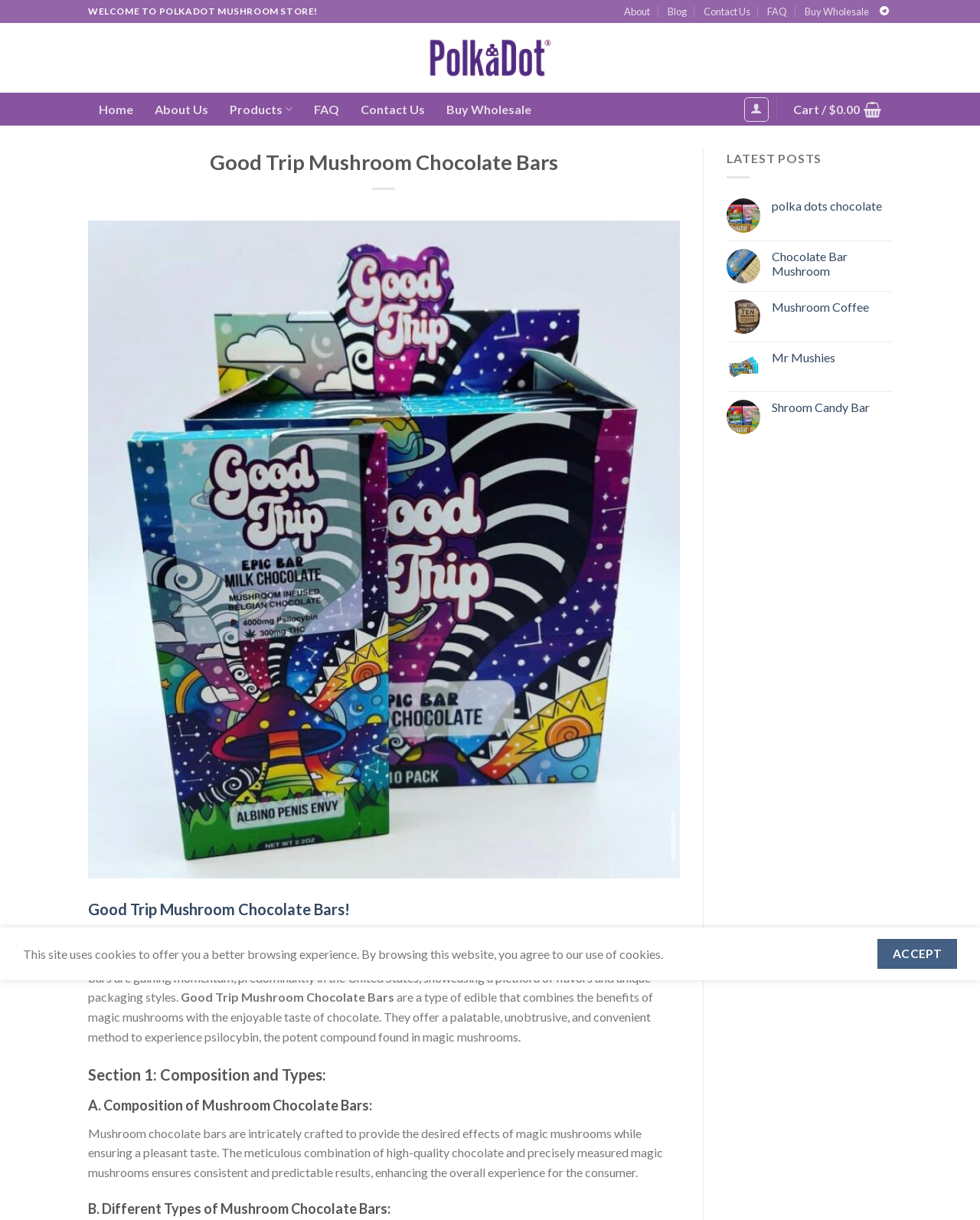Answer this question using a single word or a brief phrase:
What is the bounding box coordinate of the 'WELCOME TO POLKADOT MUSHROOM STORE!' text?

[0.09, 0.005, 0.324, 0.014]